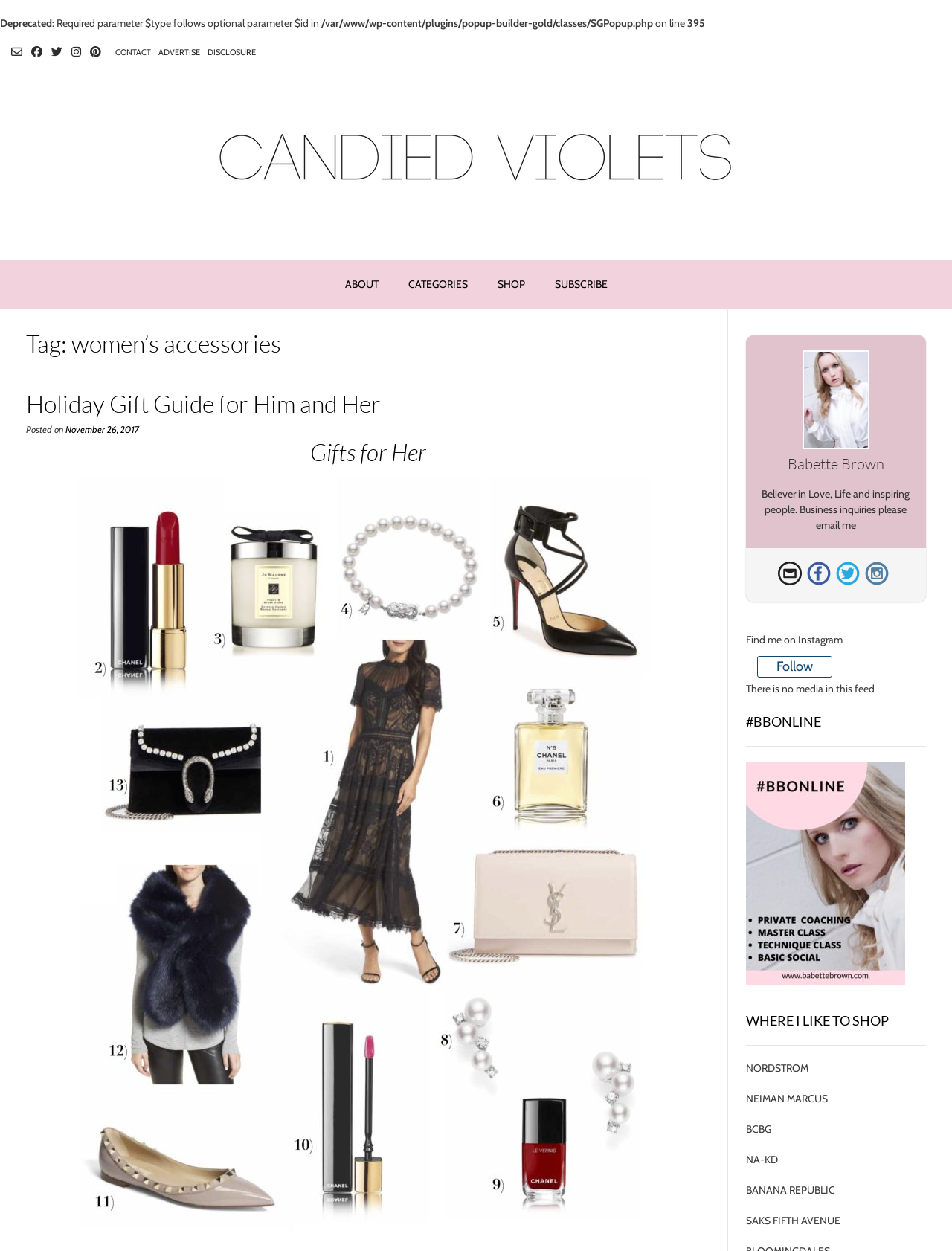Locate the UI element described by NEIMAN MARCUS in the provided webpage screenshot. Return the bounding box coordinates in the format (top-left x, top-left y, bottom-right x, bottom-right y), ensuring all values are between 0 and 1.

[0.784, 0.873, 0.87, 0.883]